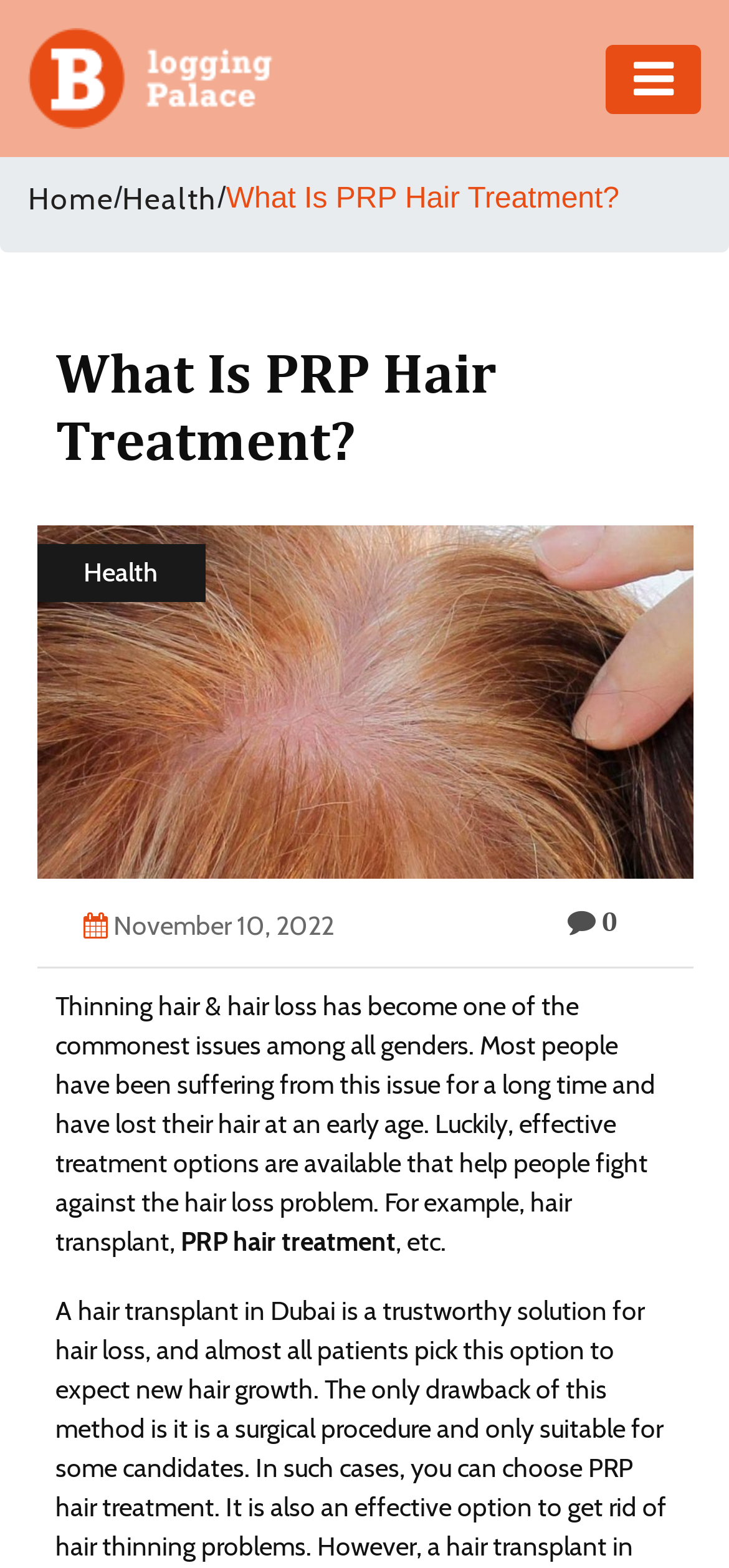What is the logo of the website?
Kindly answer the question with as much detail as you can.

The logo of the website is an image element located at the top-left corner of the webpage, which is a common position for logos on websites.